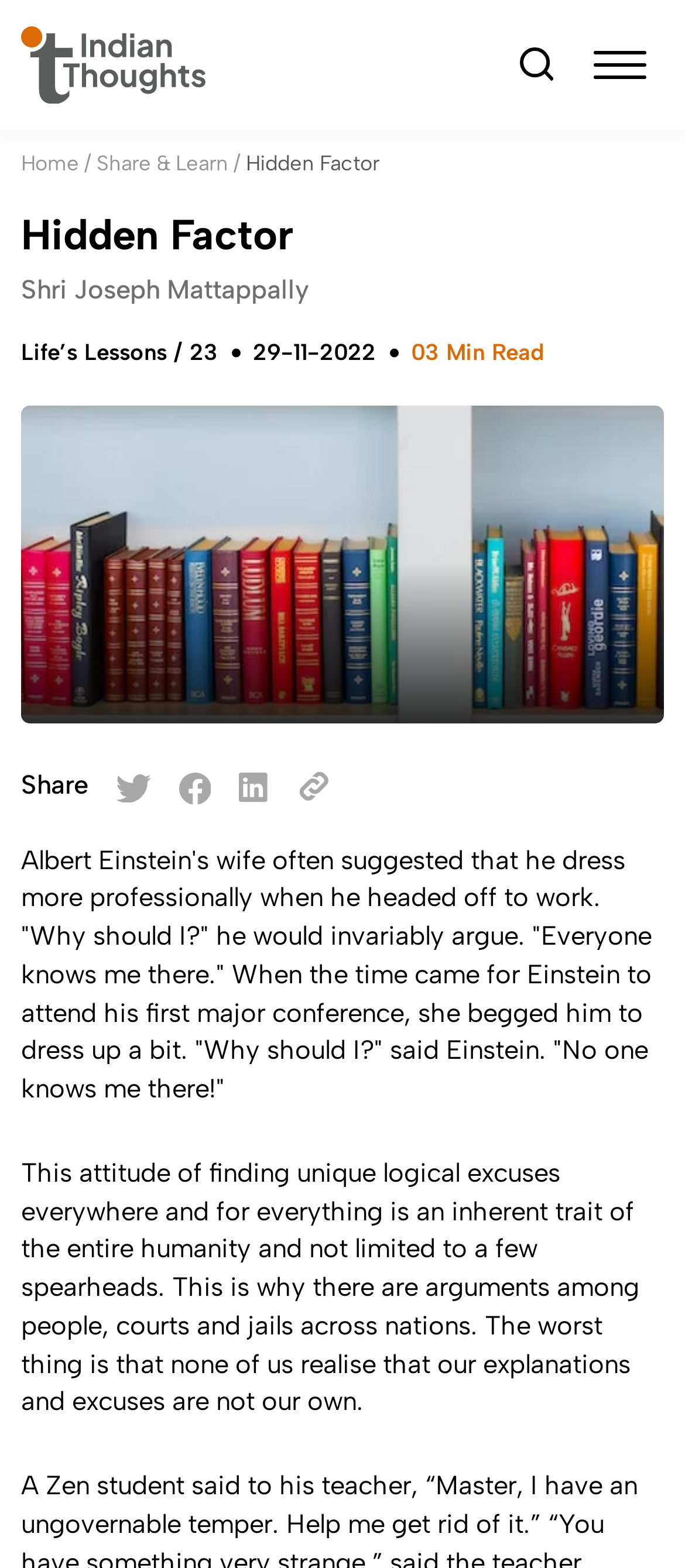How long does it take to read the article?
Based on the visual, give a brief answer using one word or a short phrase.

03 Min Read